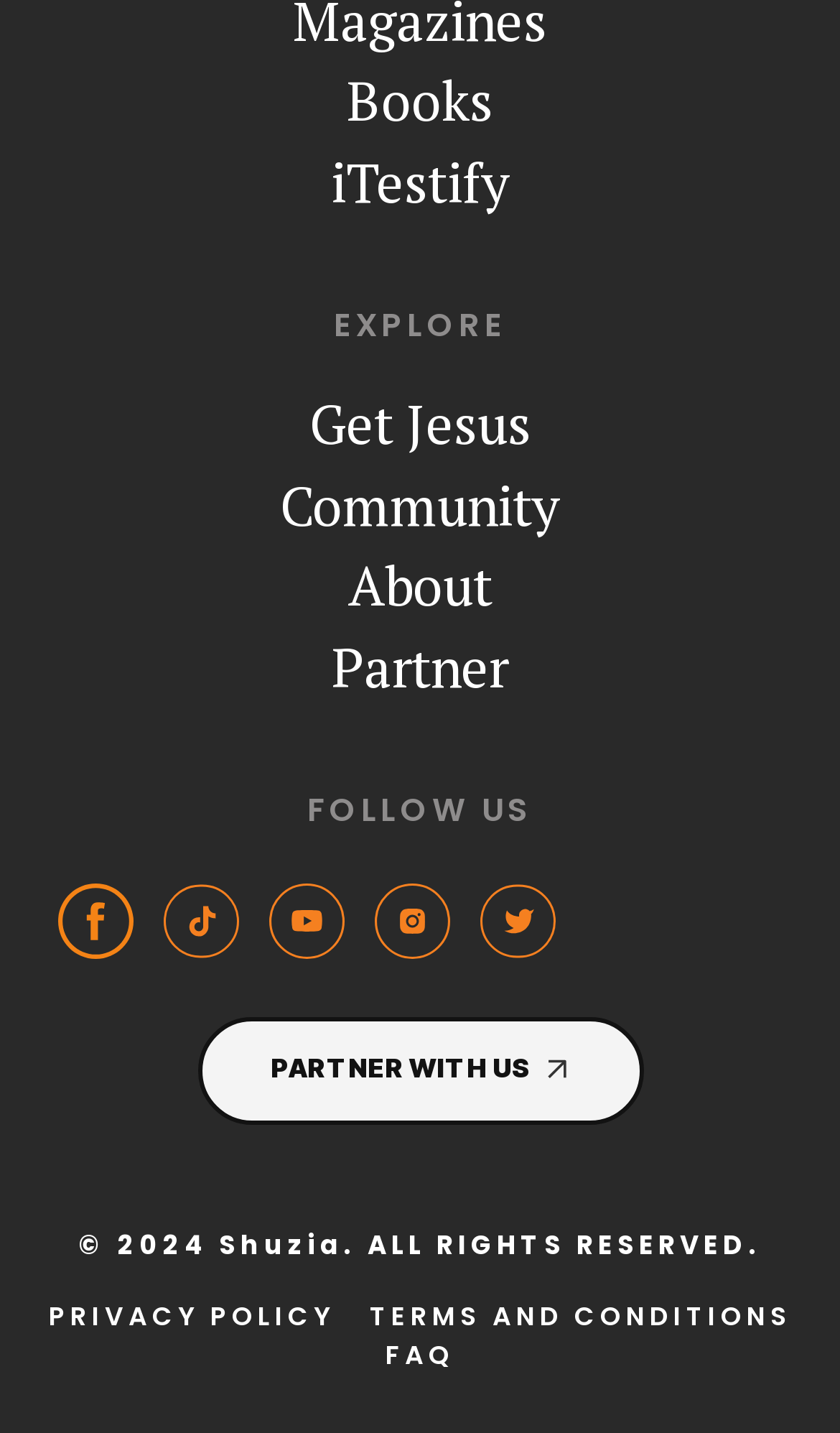For the following element description, predict the bounding box coordinates in the format (top-left x, top-left y, bottom-right x, bottom-right y). All values should be floating point numbers between 0 and 1. Description: alt="Access Self Storage"

None